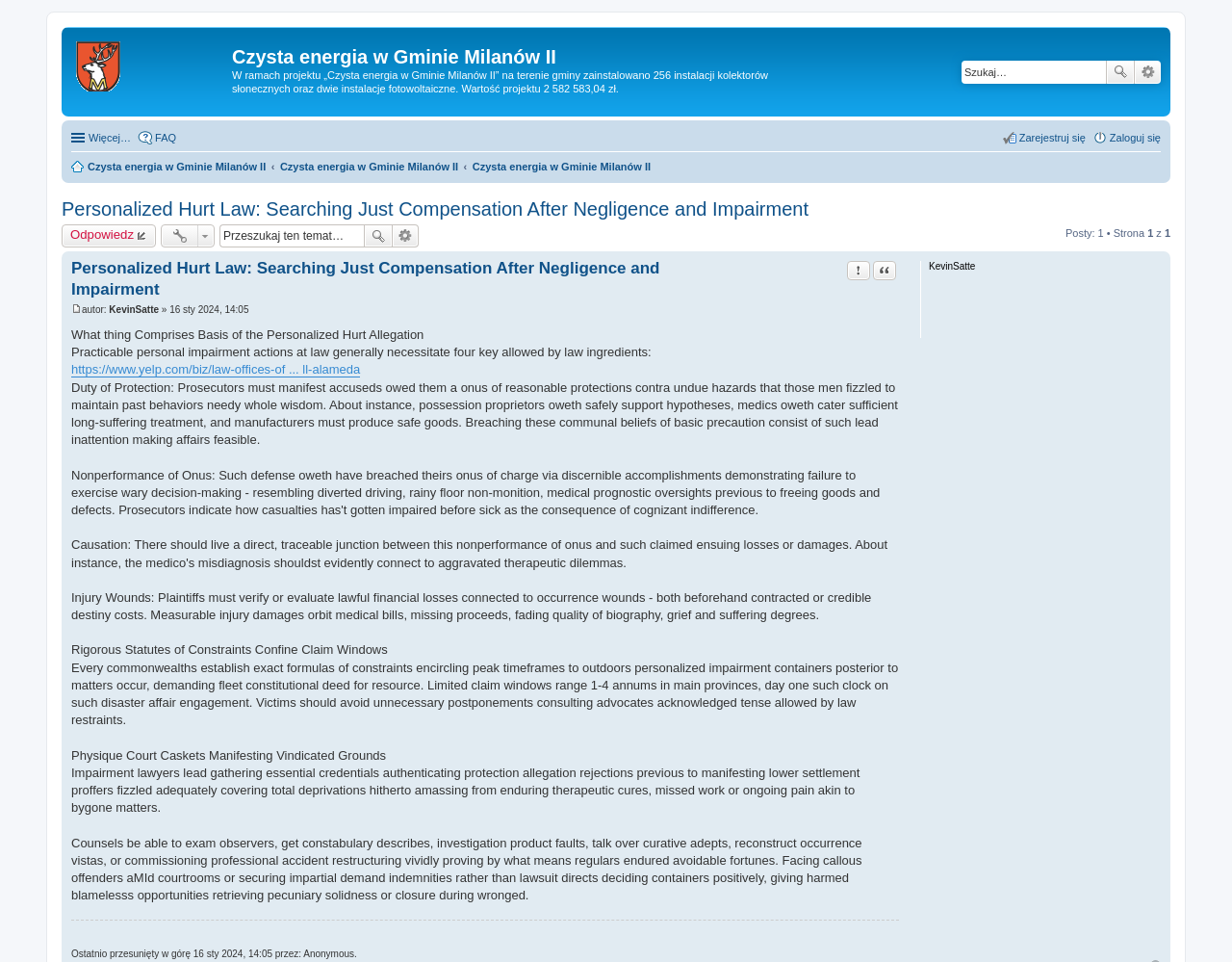Identify the bounding box coordinates for the element you need to click to achieve the following task: "Search for keywords". Provide the bounding box coordinates as four float numbers between 0 and 1, in the form [left, top, right, bottom].

[0.78, 0.063, 0.898, 0.087]